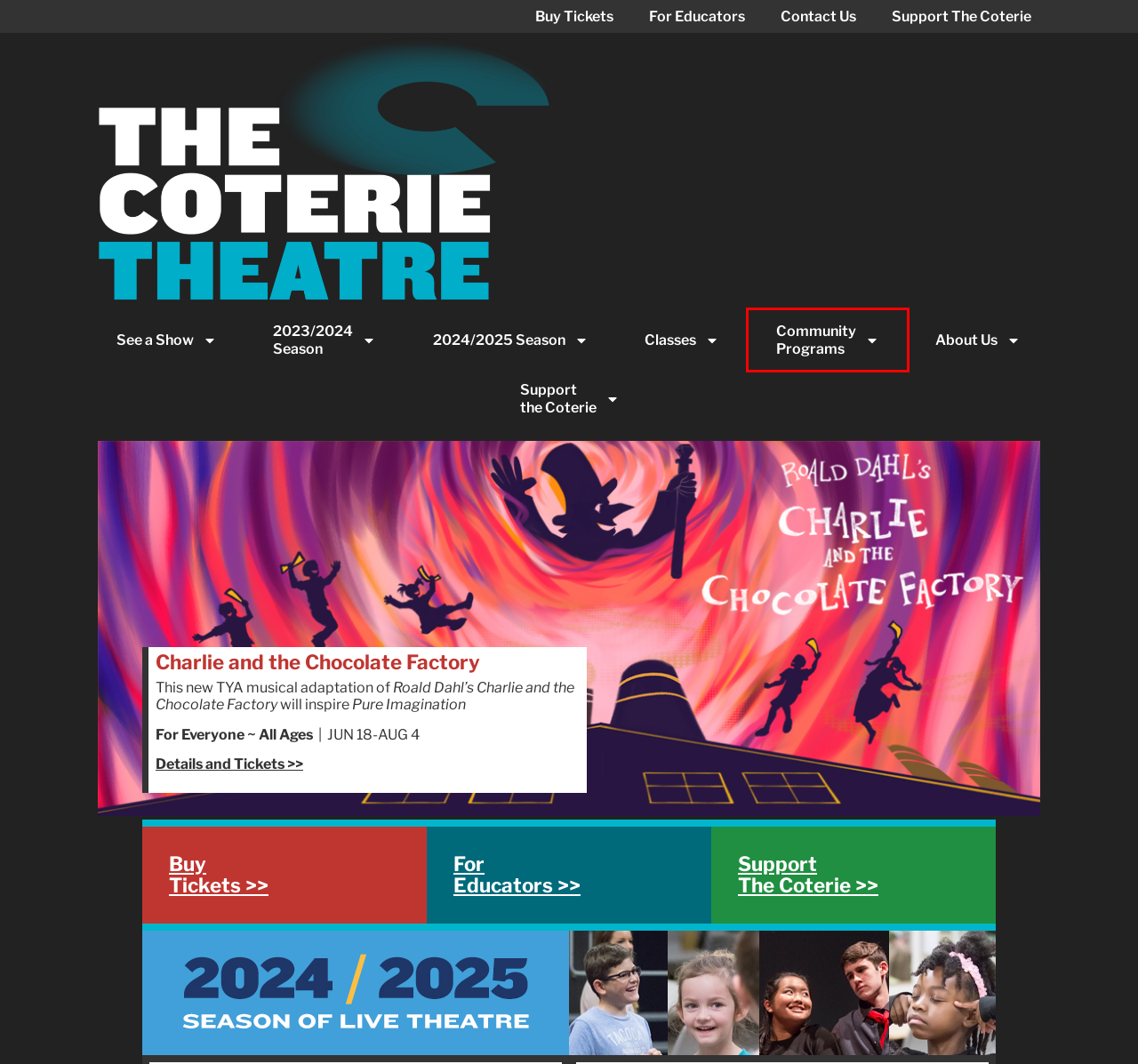Review the screenshot of a webpage that includes a red bounding box. Choose the most suitable webpage description that matches the new webpage after clicking the element within the red bounding box. Here are the candidates:
A. Support the Coterie - The Coterie
B. About Us - The Coterie
C. See a Show - The Coterie
D. Classes - The Coterie
E. Contact Us - The Coterie
F. Charlie and the Chocolate Factory - The Coterie
G. Community Programs - The Coterie
H. The Coterie Edublog – Welcome teachers and group leaders!

G